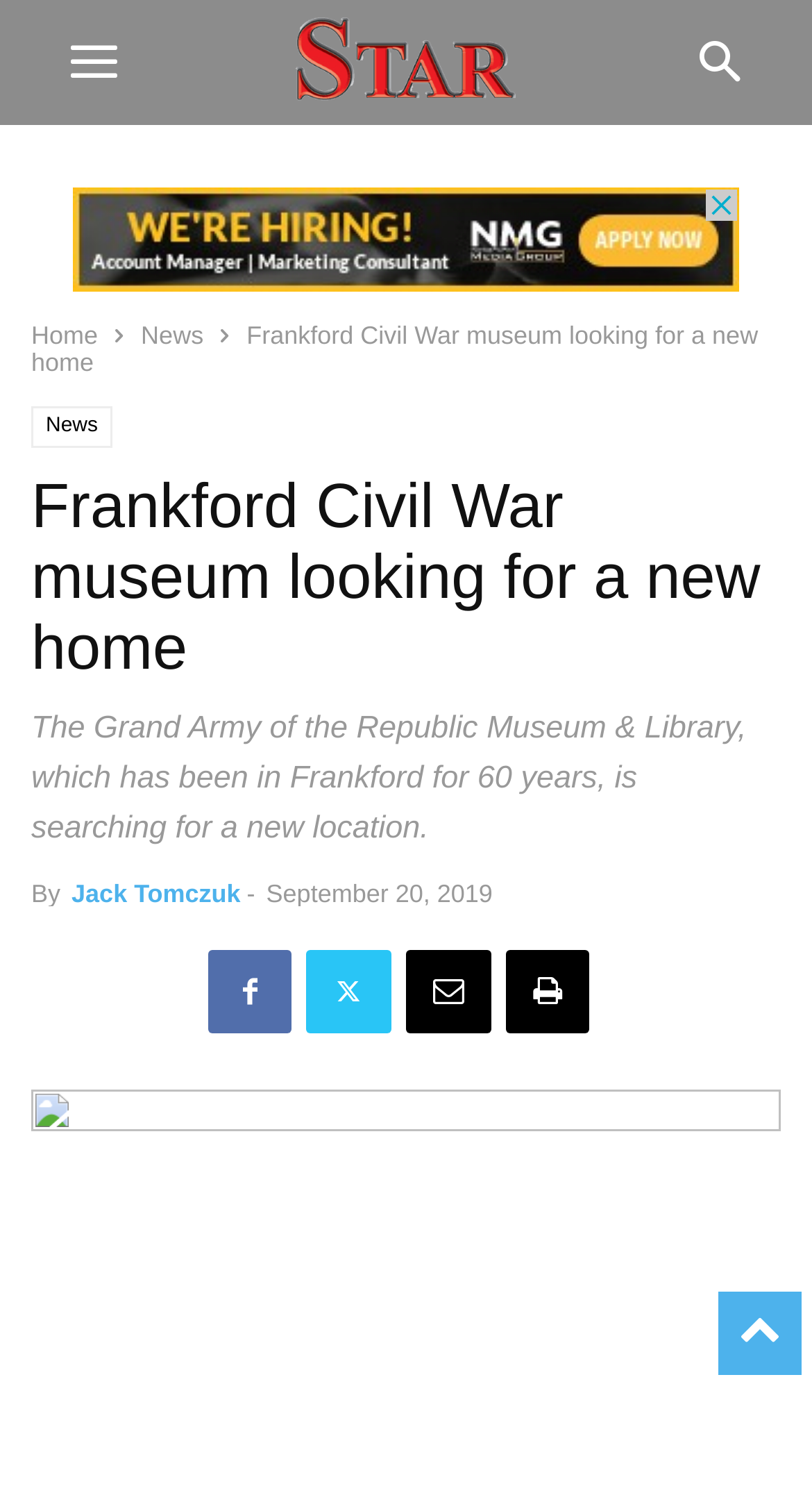Determine the coordinates of the bounding box for the clickable area needed to execute this instruction: "Click on the Debian link".

None